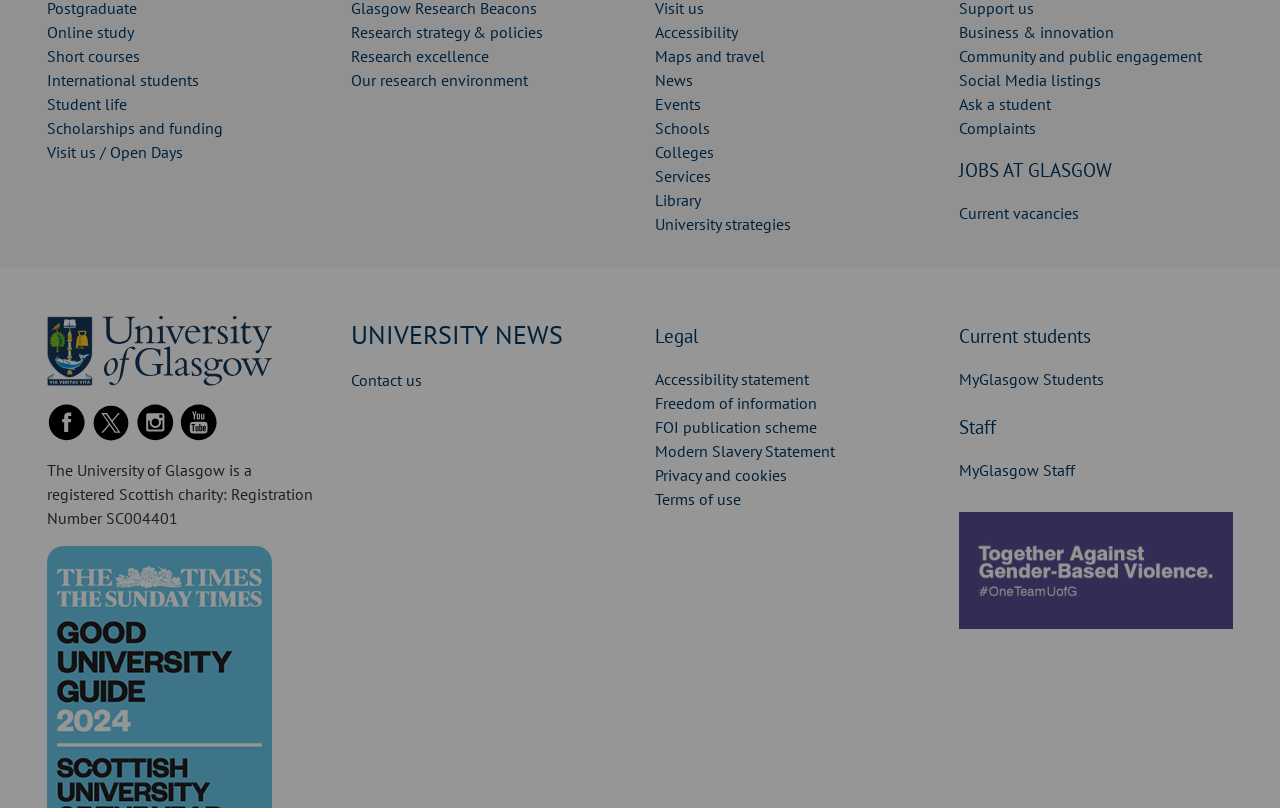Respond to the question below with a single word or phrase:
What is the name of the university?

University of Glasgow